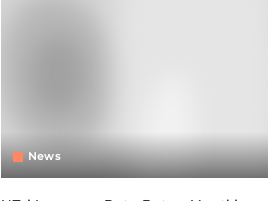Based on the image, give a detailed response to the question: What is the price of the monthly unlimited plan?

The article discusses the recent increase in data rates by NTel, and it is mentioned that the company has introduced a monthly unlimited plan priced at 17,500, which is a significant update for customers.